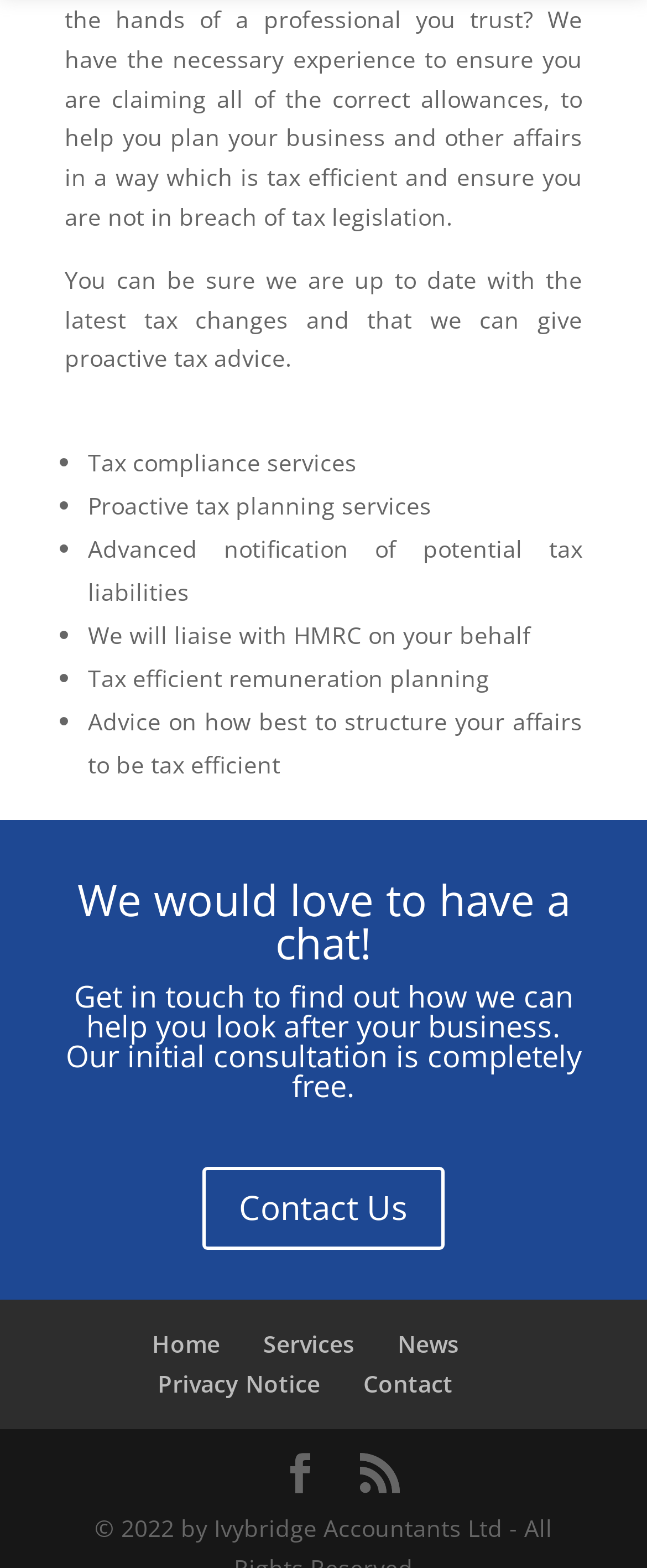Find the bounding box of the UI element described as: "News". The bounding box coordinates should be given as four float values between 0 and 1, i.e., [left, top, right, bottom].

[0.614, 0.847, 0.709, 0.867]